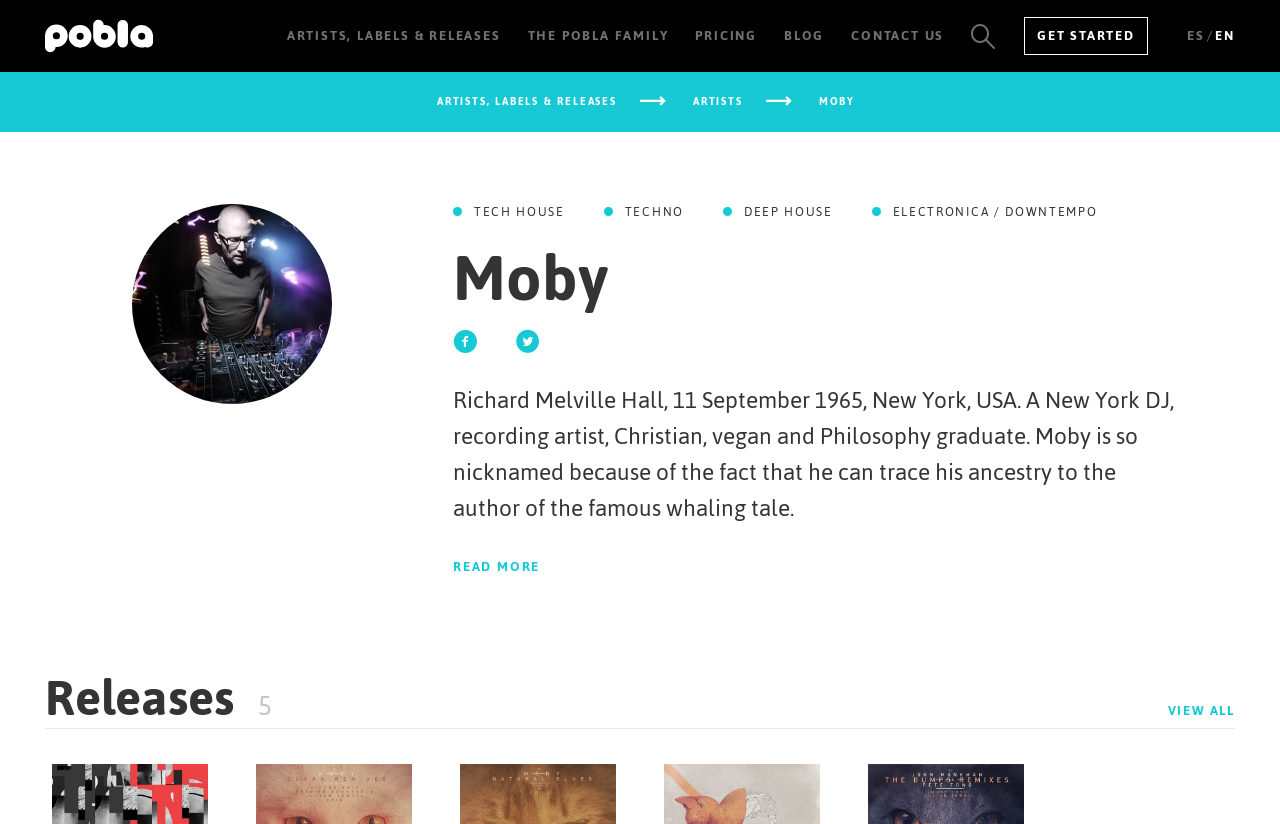Identify the bounding box coordinates of the section to be clicked to complete the task described by the following instruction: "Search for artists, labels, or releases". The coordinates should be four float numbers between 0 and 1, formatted as [left, top, right, bottom].

[0.043, 0.109, 0.813, 0.182]